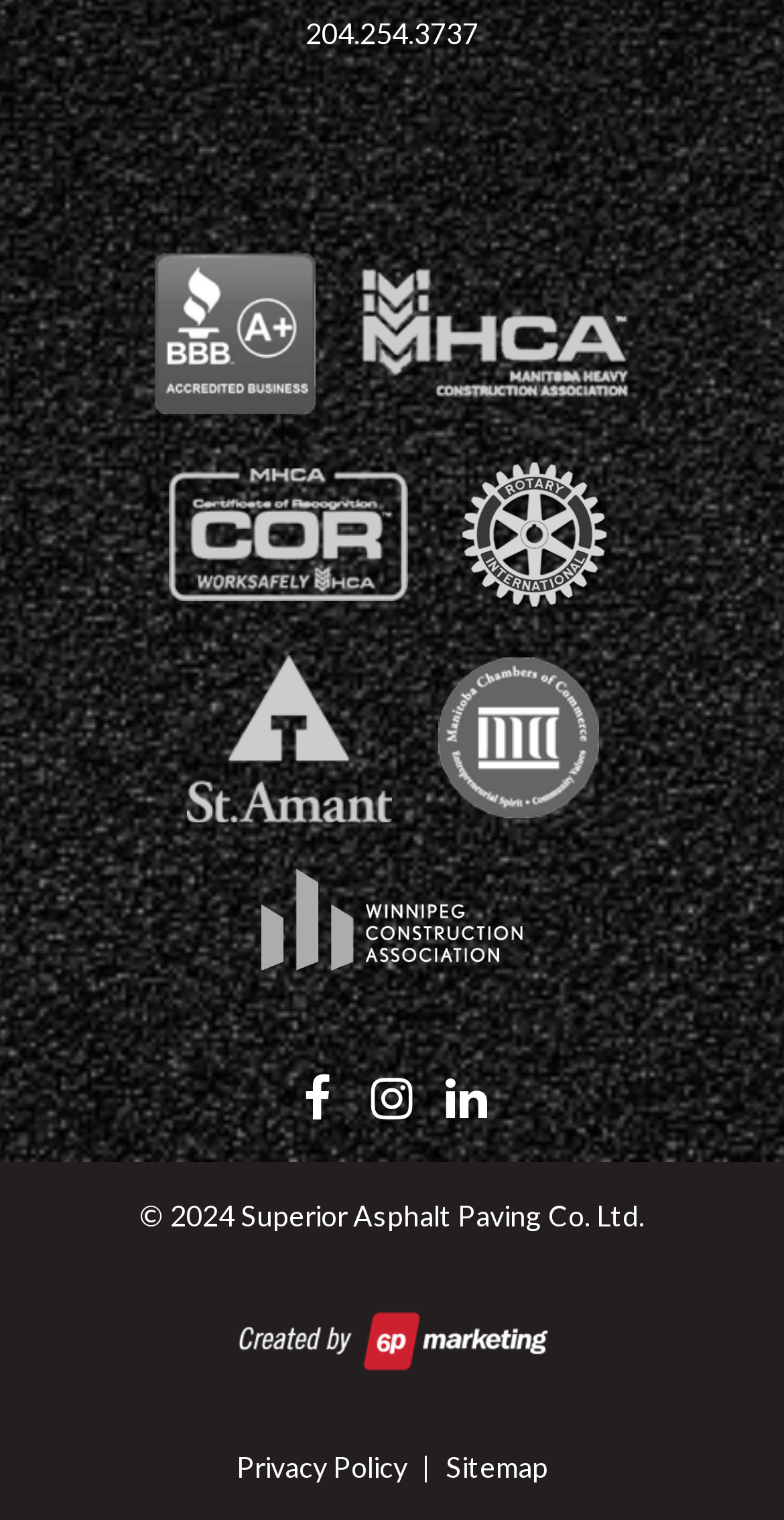Locate the bounding box coordinates of the element I should click to achieve the following instruction: "go to Sitemap".

[0.558, 0.953, 0.709, 0.976]